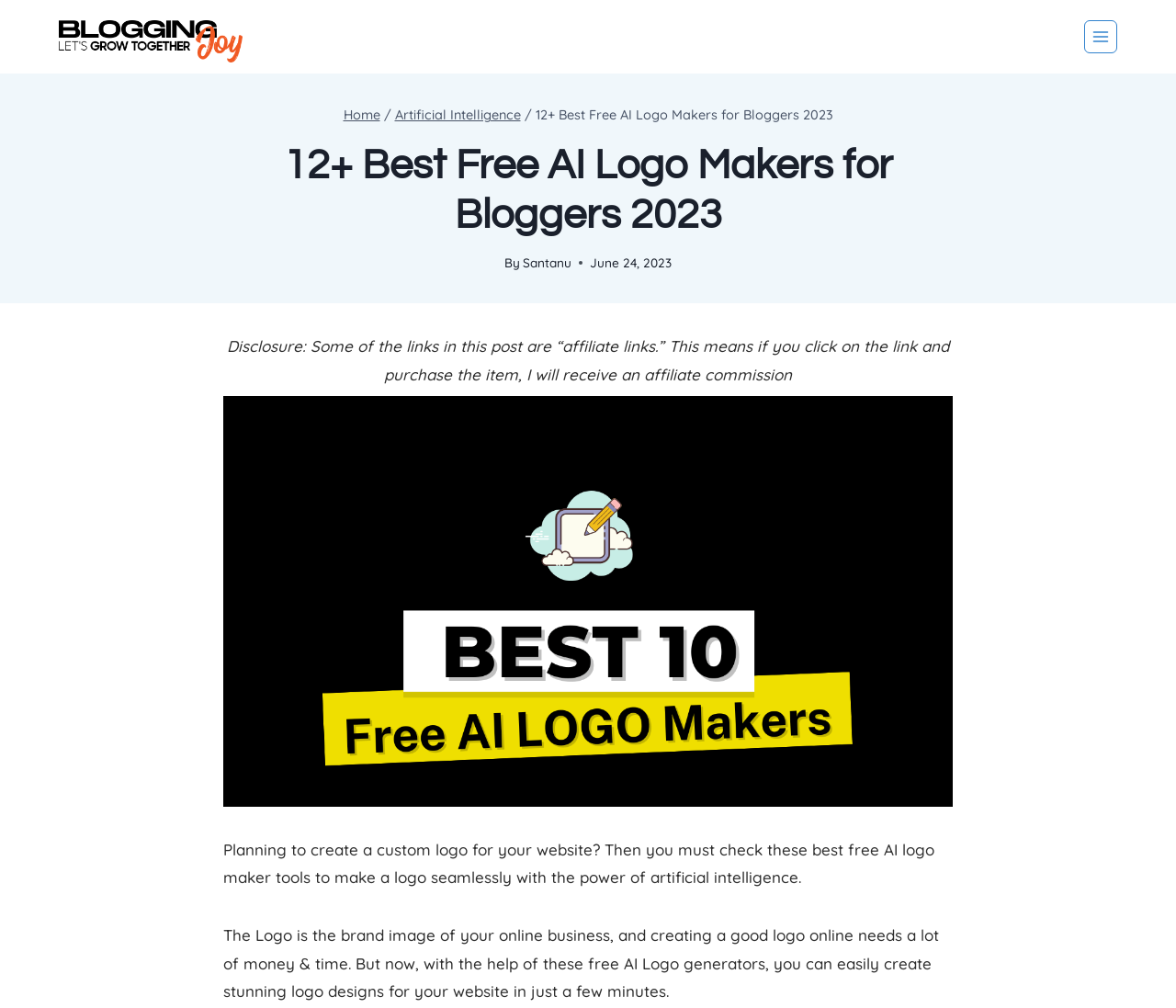Who is the author of the post?
Please provide a comprehensive answer based on the details in the screenshot.

The author of the post is Santanu, which is mentioned in the text 'By Santanu' located below the heading.